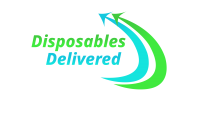Provide an in-depth description of the image.

The image prominently features the text "Disposables Delivered" in a modern and vibrant typographic style. The word "Disposables" is depicted in a bold green gradient, symbolizing freshness and vitality, while "Delivered" is rendered in a striking turquoise blue, conveying clarity and dependability. Complementing the text, there are stylized arrows that flow from left to right, enhancing the theme of movement and delivery. This graphic likely serves to emphasize the convenience and efficiency of a service specializing in the delivery of disposable products, appealing to customers seeking reliable and accessible solutions.